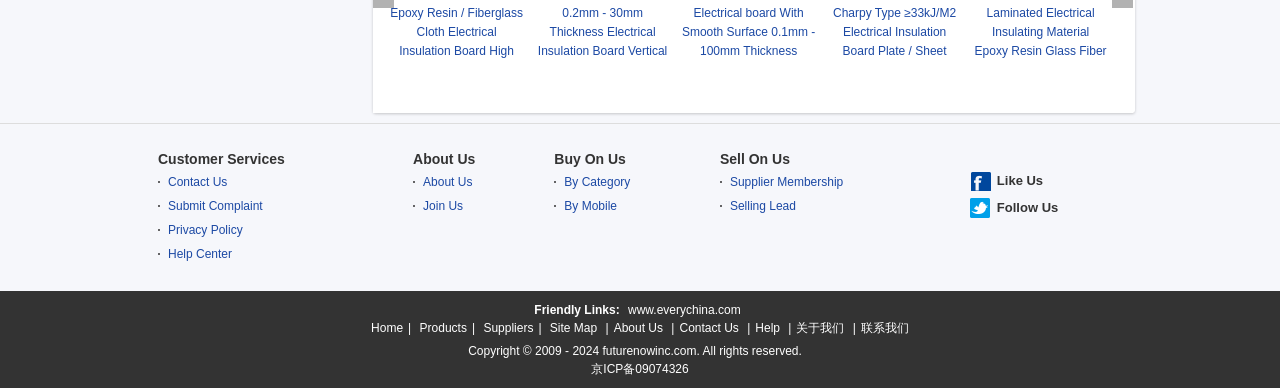Refer to the screenshot and answer the following question in detail:
What is the purpose of the 'Sell On Us' link?

The 'Sell On Us' link is likely related to supplier membership, as it is grouped with the 'Supplier Membership' and 'Selling Lead' links in the layout table, suggesting that it is a feature for suppliers to sell their products on the website.